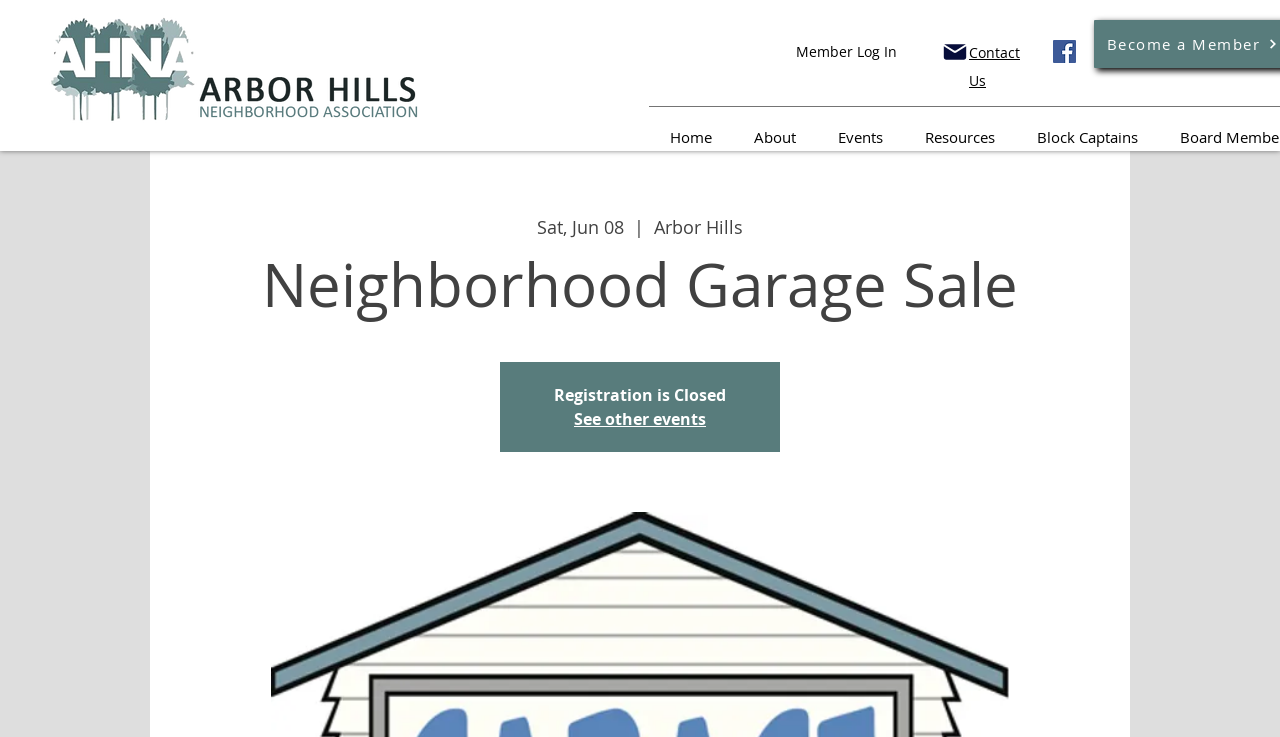What is the name of the neighborhood hosting the garage sale?
Provide a detailed and extensive answer to the question.

I found the answer by looking at the static text elements on the webpage. Specifically, I found the text 'Arbor Hills' which indicates the name of the neighborhood hosting the garage sale.